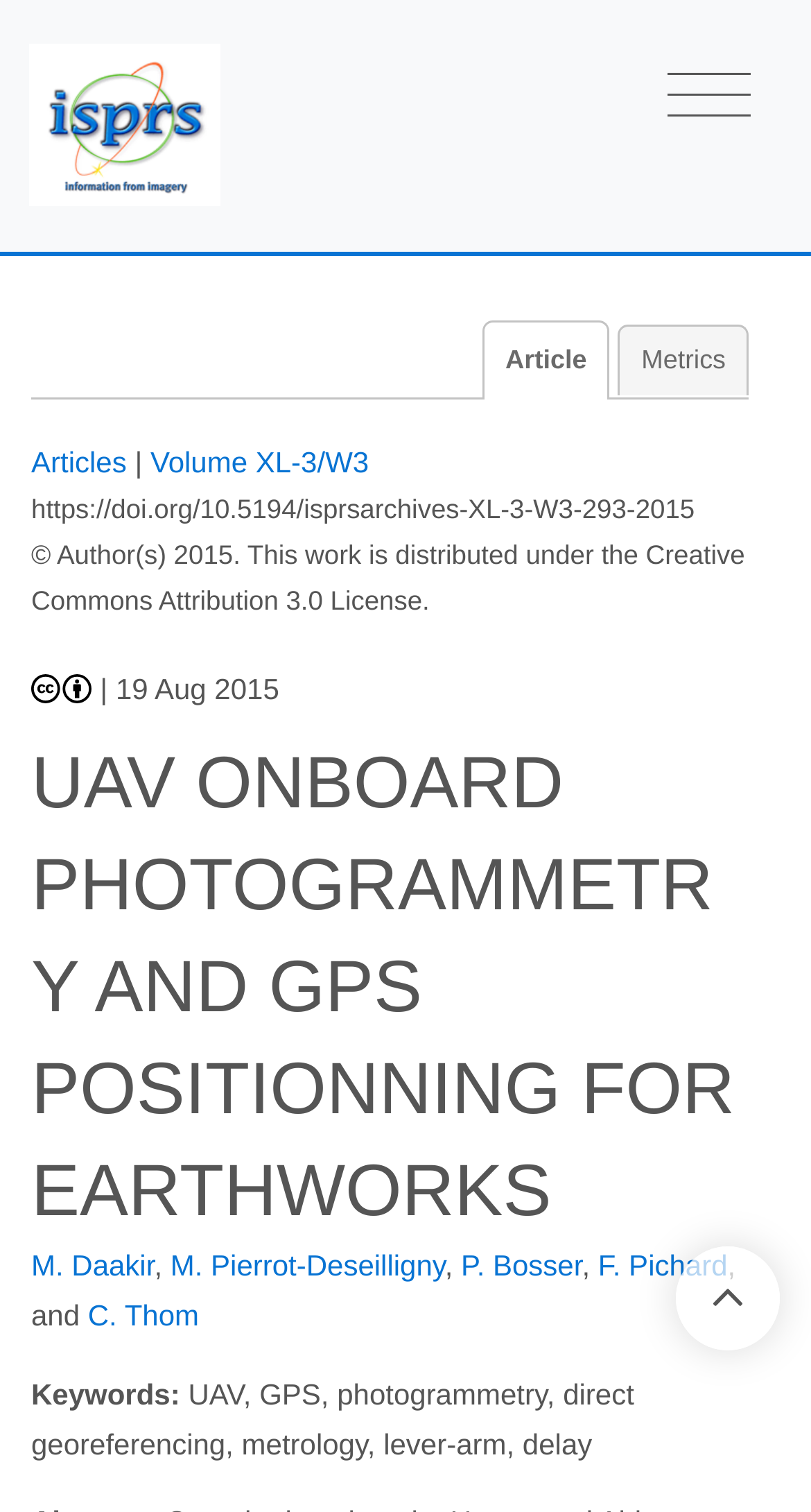Given the description of the UI element: "Volume XL-3/W3", predict the bounding box coordinates in the form of [left, top, right, bottom], with each value being a float between 0 and 1.

[0.185, 0.294, 0.455, 0.316]